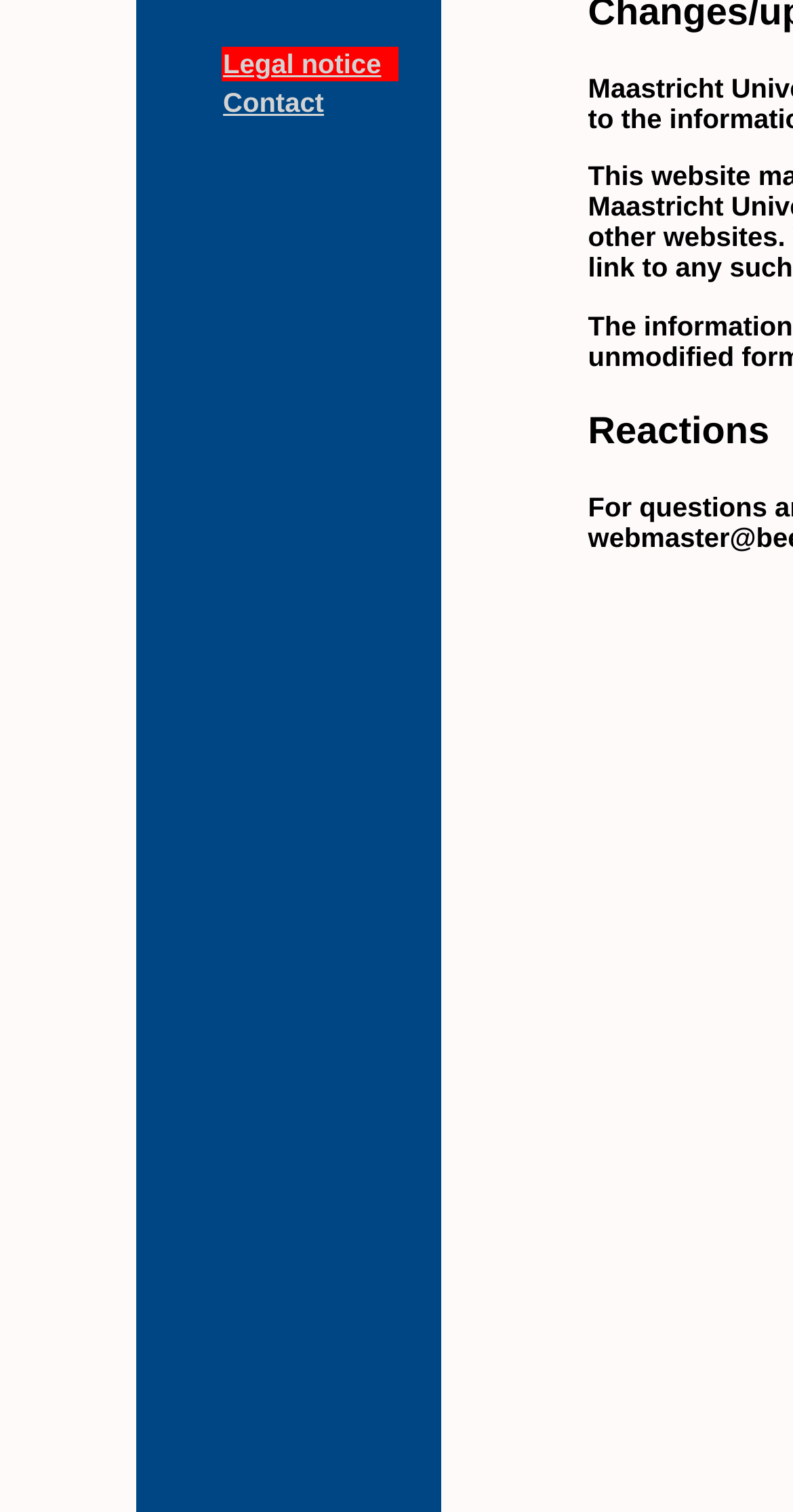Provide the bounding box for the UI element matching this description: "Contact".

[0.281, 0.058, 0.409, 0.078]